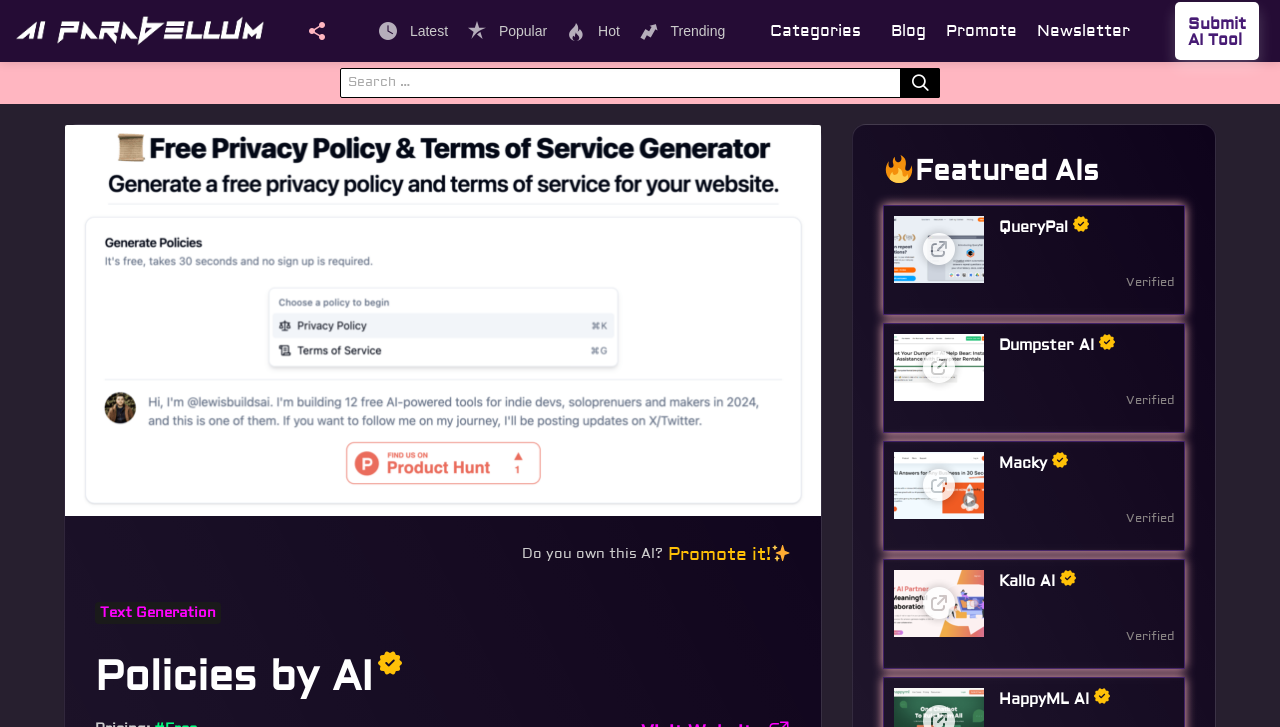From the element description: "title="Dumpster AI"", extract the bounding box coordinates of the UI element. The coordinates should be expressed as four float numbers between 0 and 1, in the order [left, top, right, bottom].

[0.698, 0.459, 0.769, 0.551]